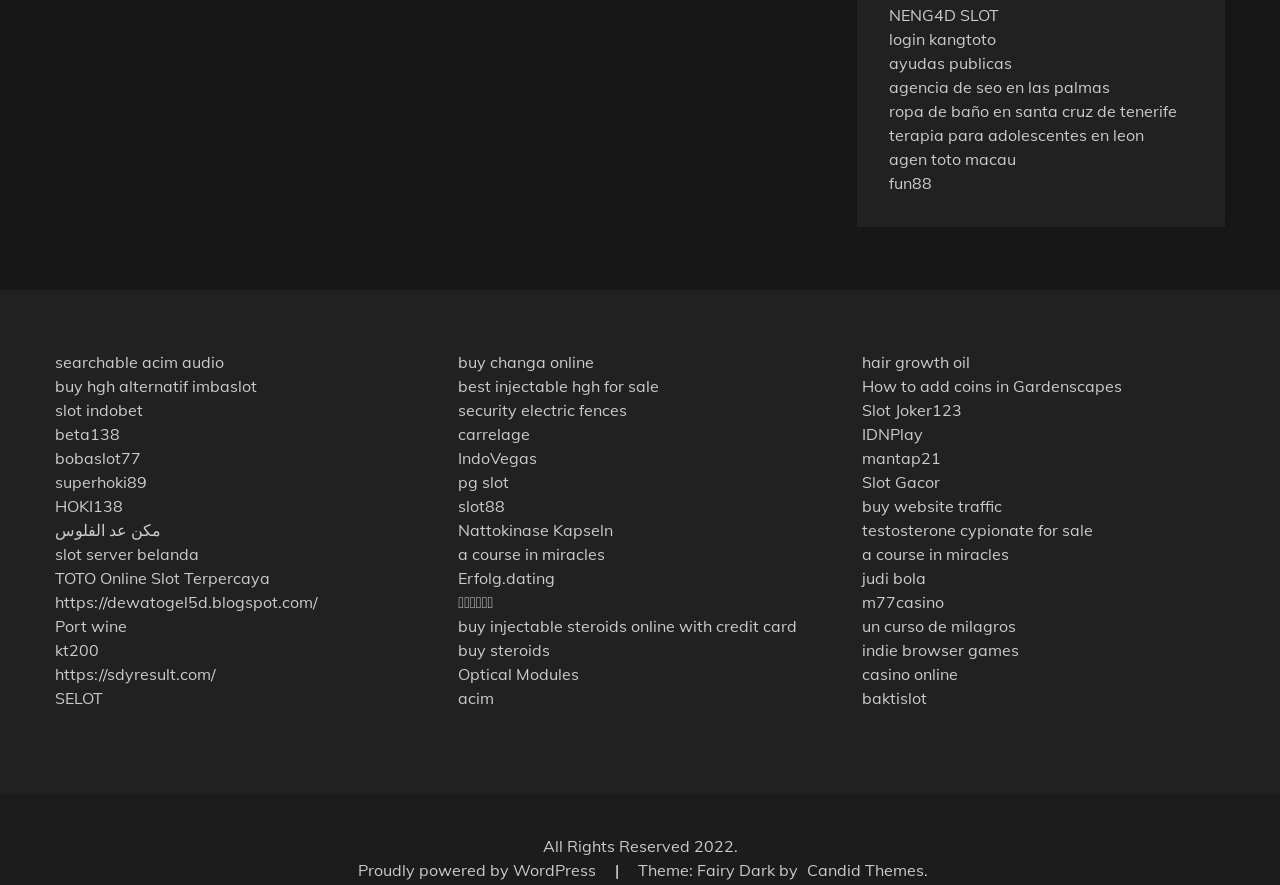Please determine the bounding box coordinates for the element that should be clicked to follow these instructions: "search for searchable acim audio".

[0.043, 0.398, 0.175, 0.421]